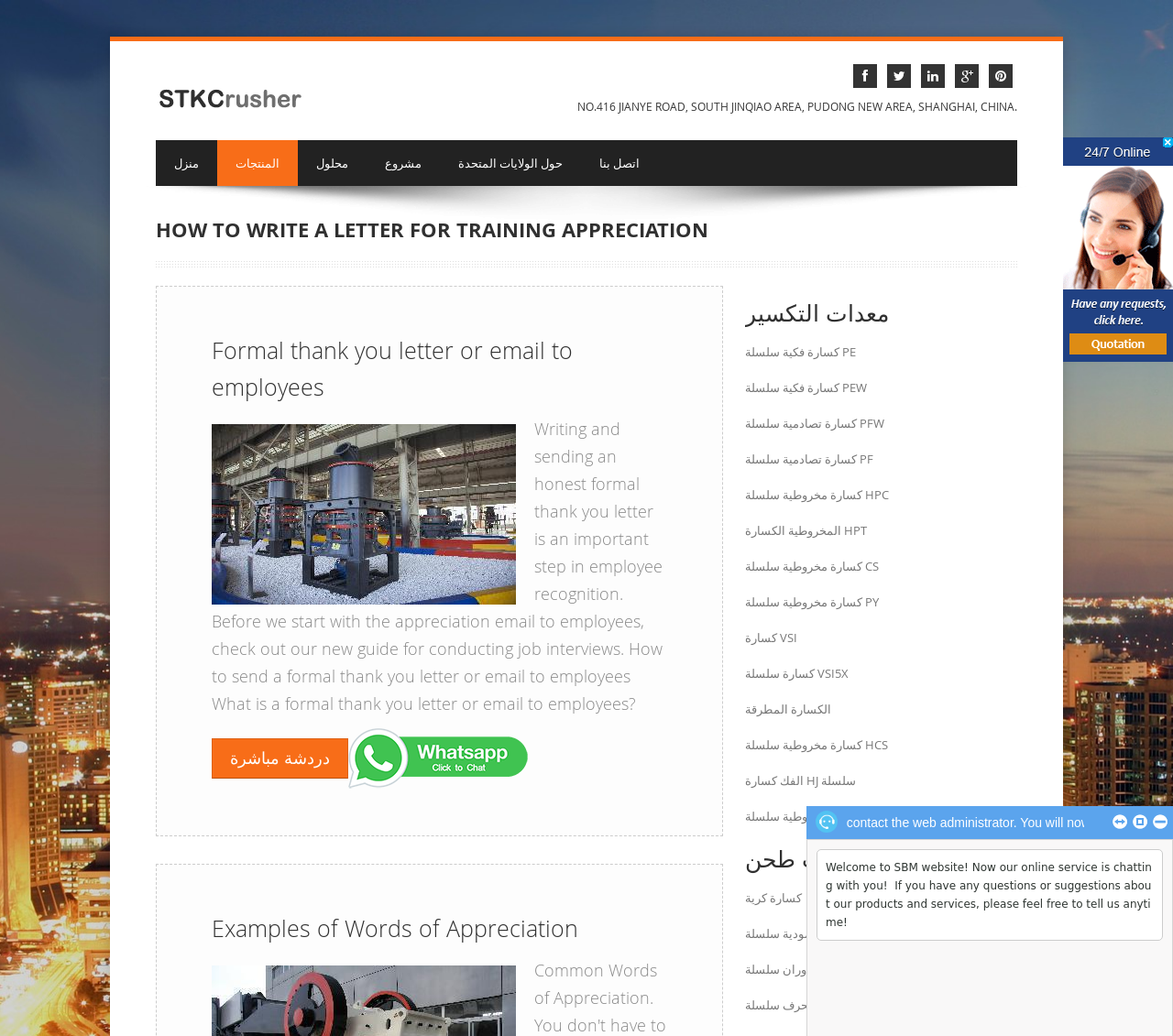Identify the bounding box coordinates for the UI element that matches this description: "مطحنة شبه المنحرف سلسلة MTW".

[0.635, 0.962, 0.782, 0.978]